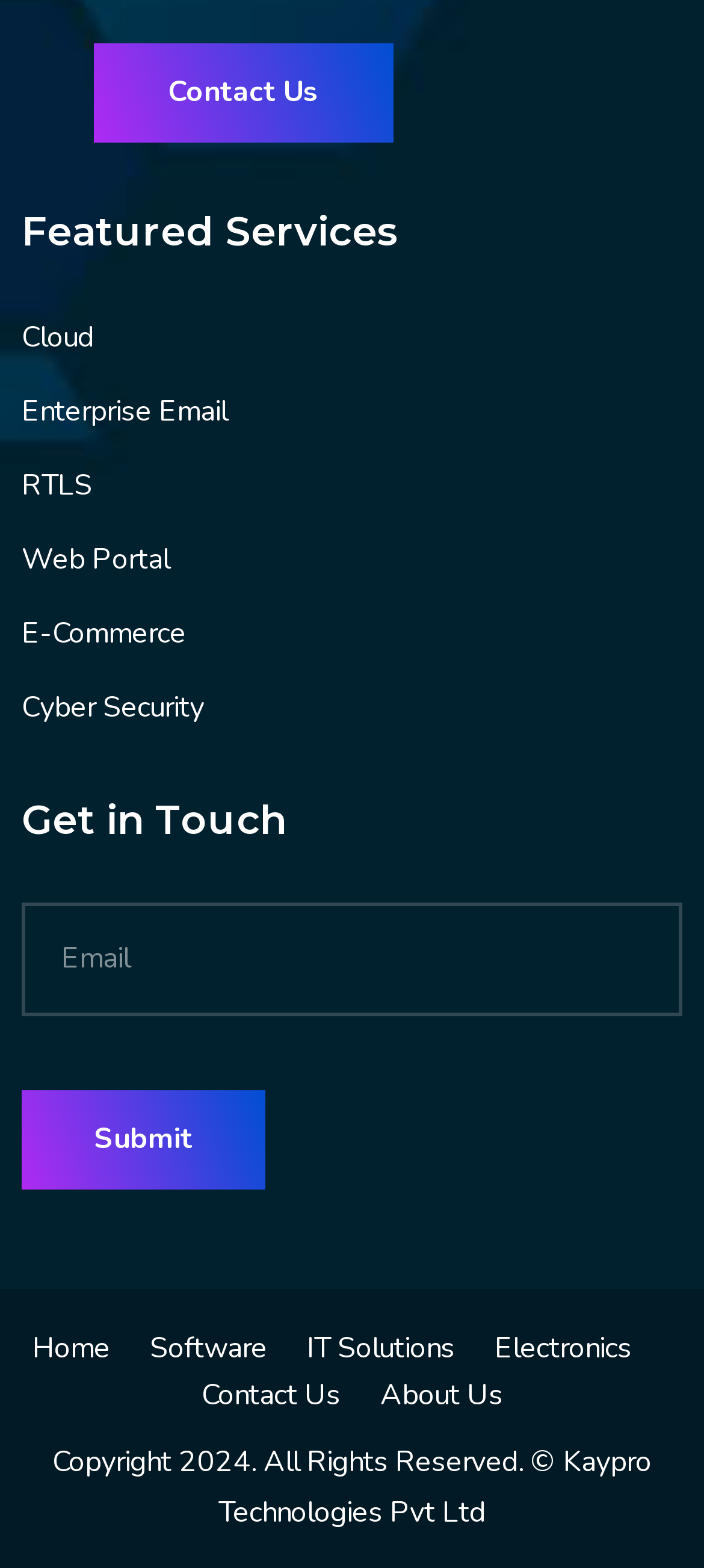Answer the question with a brief word or phrase:
What is the first featured service?

Cloud